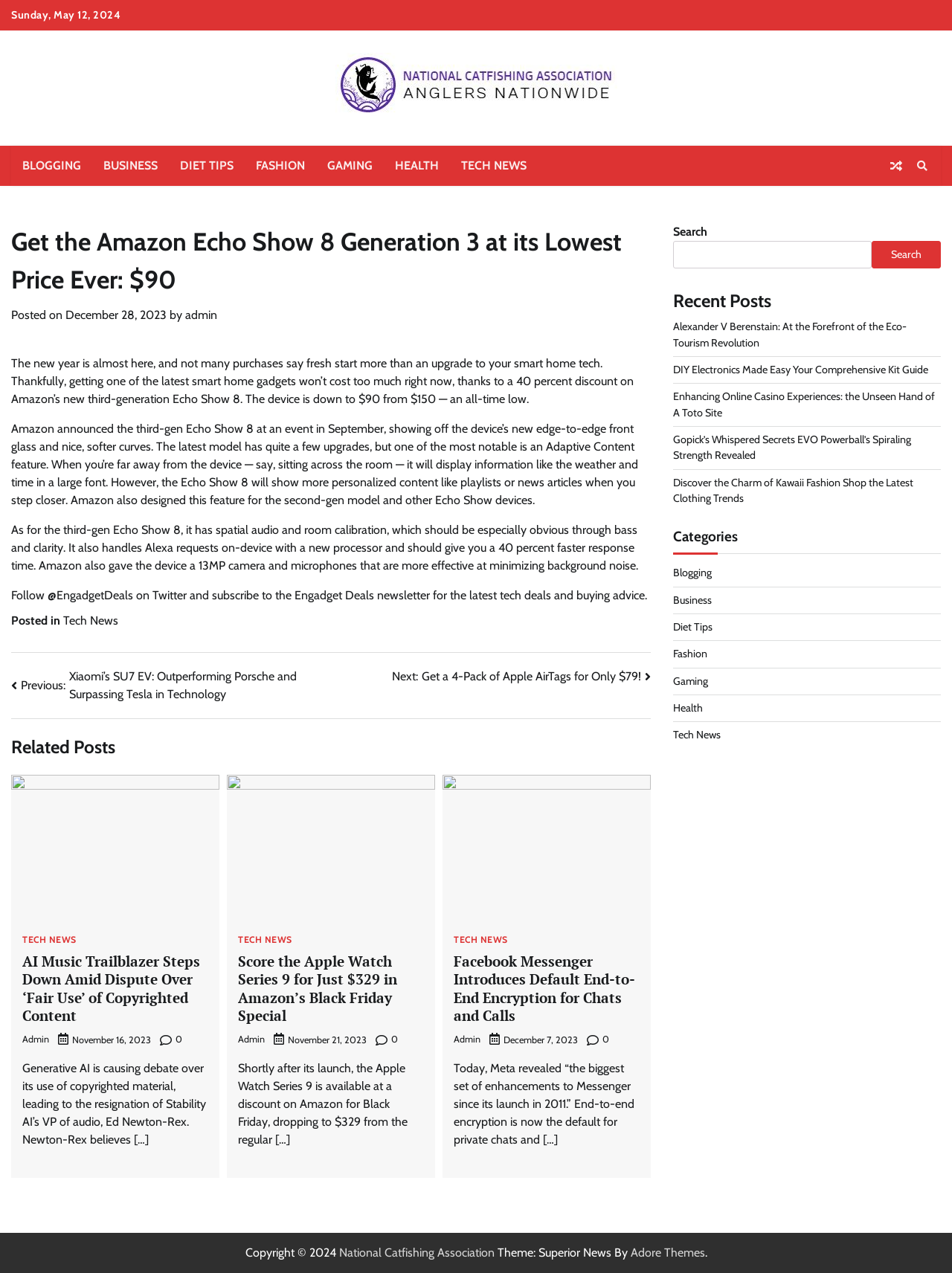Determine the bounding box coordinates of the region I should click to achieve the following instruction: "Read the latest tech news". Ensure the bounding box coordinates are four float numbers between 0 and 1, i.e., [left, top, right, bottom].

[0.473, 0.115, 0.565, 0.146]